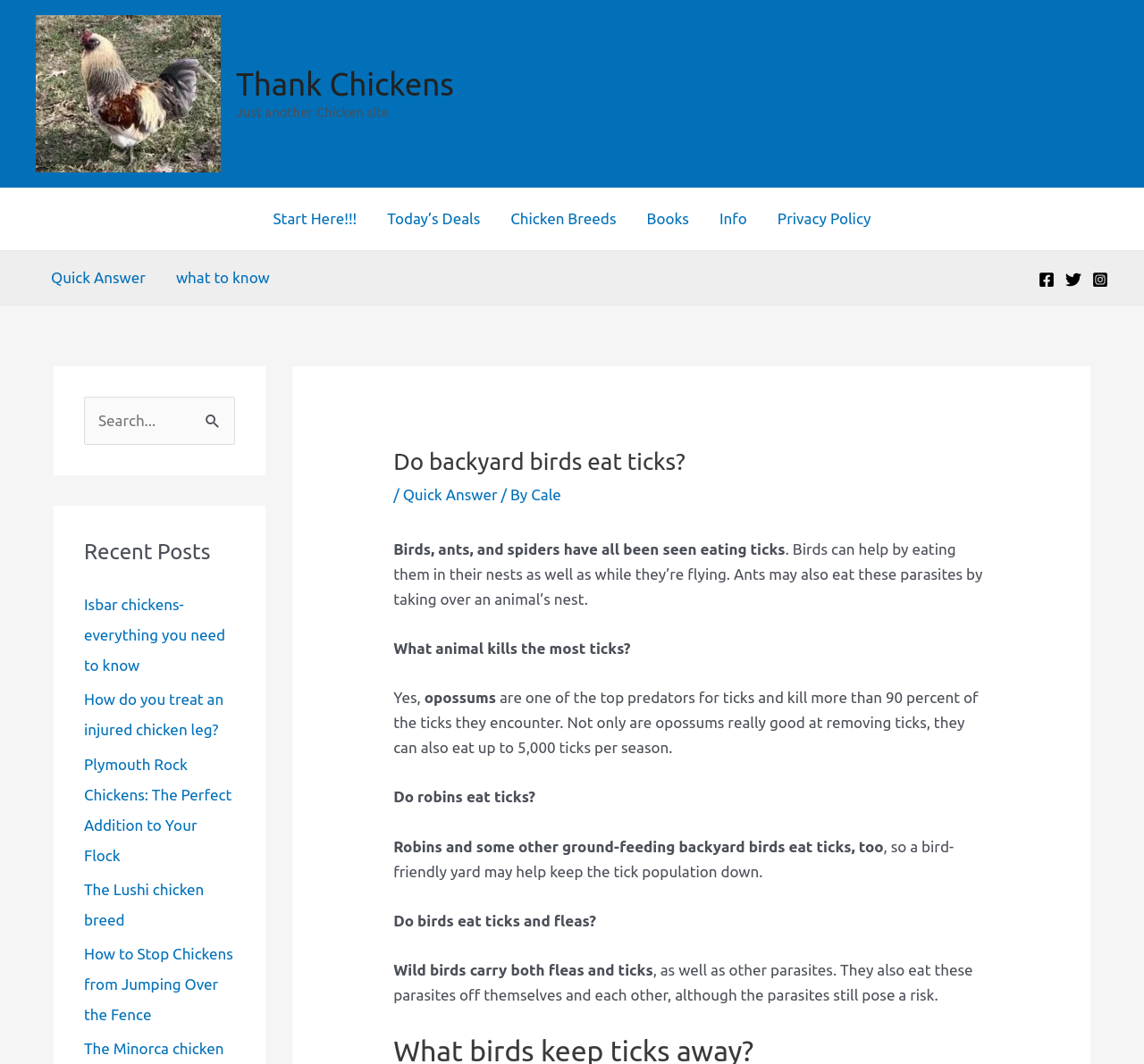Do robins eat ticks?
Answer the question with as much detail as possible.

The webpage states that robins and some other ground-feeding backyard birds eat ticks, which can be found in the paragraph that starts with 'Do robins eat ticks?'.